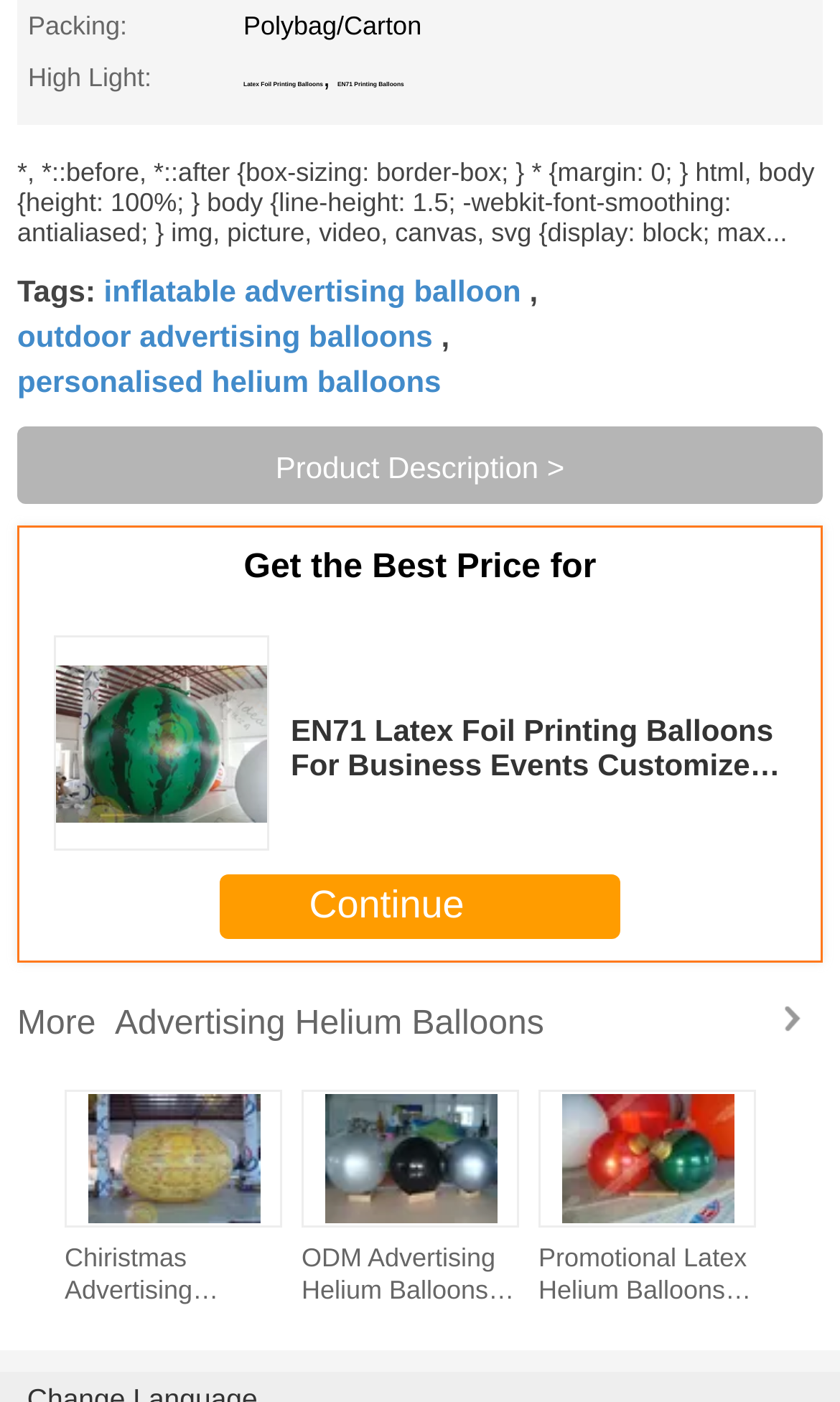Identify the bounding box coordinates of the clickable region to carry out the given instruction: "Click on 'Continue'".

[0.262, 0.623, 0.738, 0.669]